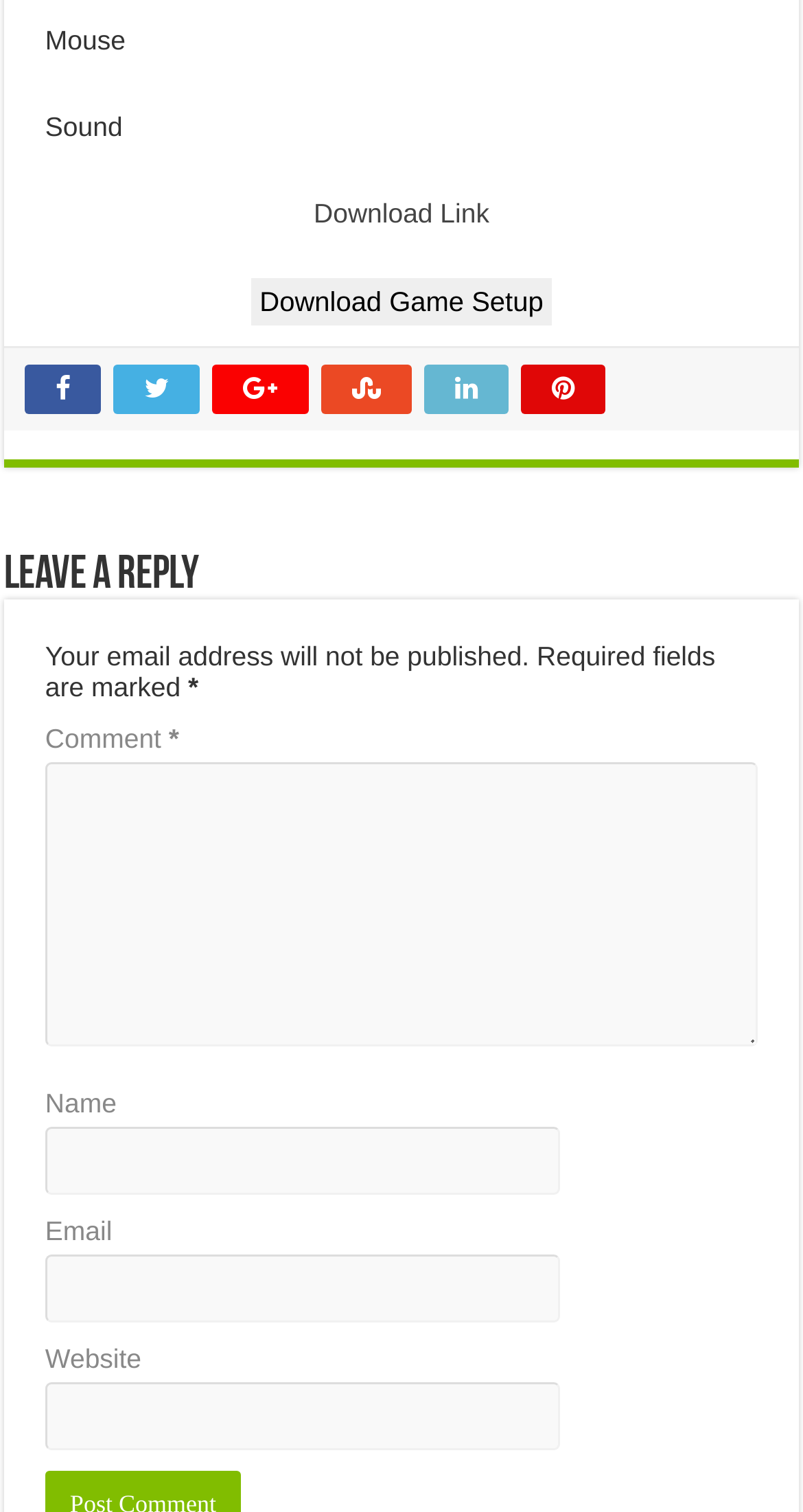Determine the bounding box coordinates of the section to be clicked to follow the instruction: "Click the download link". The coordinates should be given as four float numbers between 0 and 1, formatted as [left, top, right, bottom].

[0.391, 0.131, 0.609, 0.151]